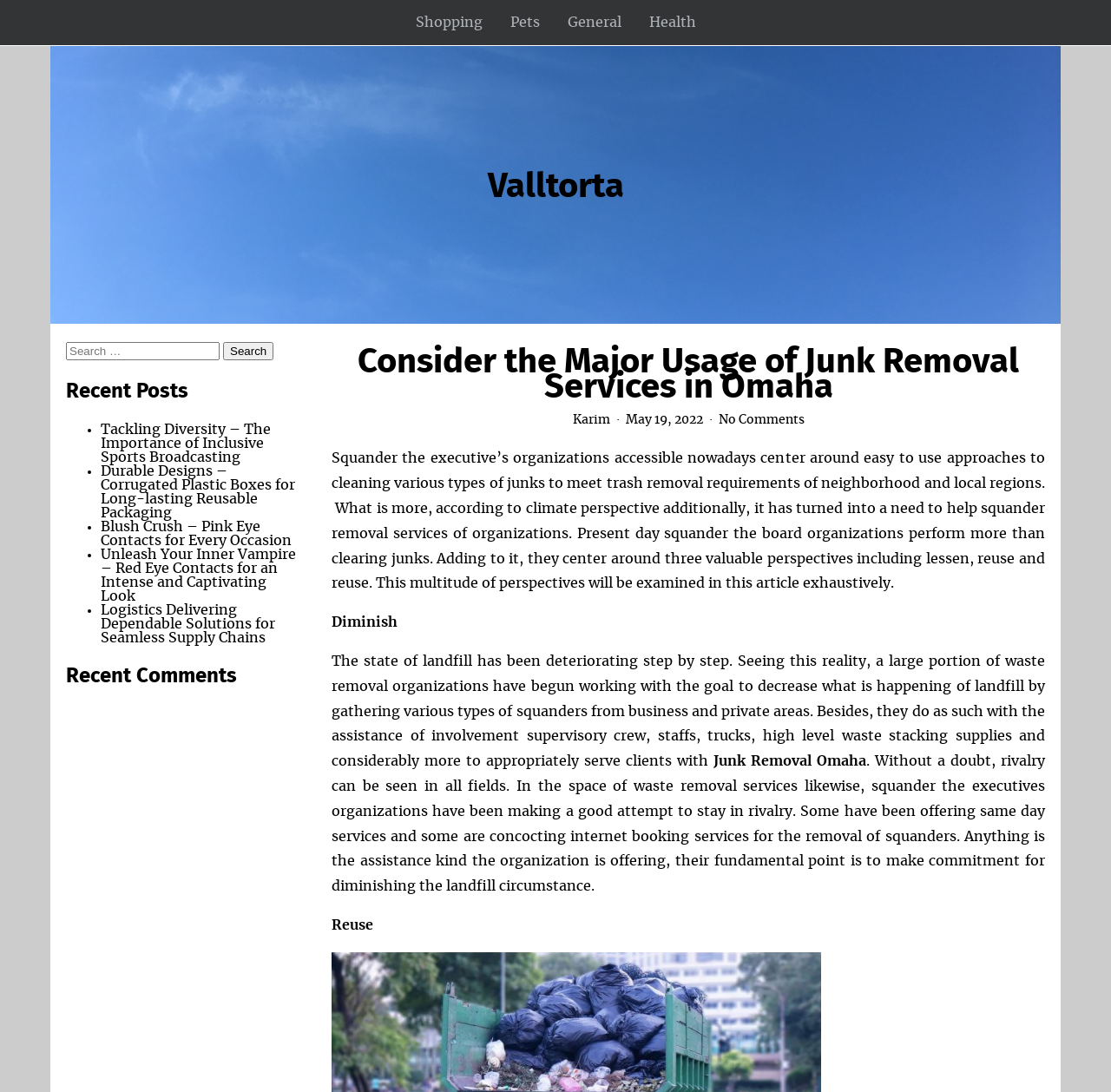Identify the bounding box coordinates for the element you need to click to achieve the following task: "View 'Recent Posts'". Provide the bounding box coordinates as four float numbers between 0 and 1, in the form [left, top, right, bottom].

[0.059, 0.349, 0.27, 0.368]